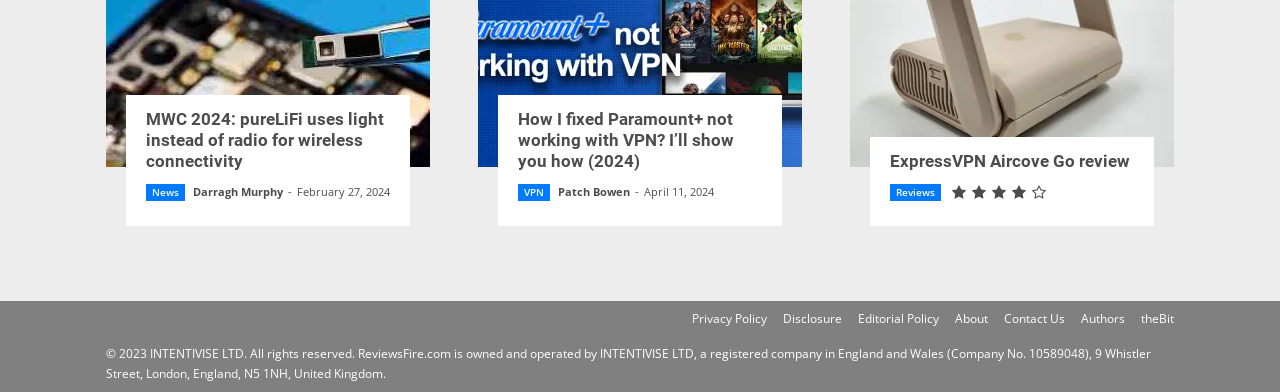Refer to the image and offer a detailed explanation in response to the question: What is the topic of the first article?

The first article on the webpage has a heading 'MWC 2024: pureLiFi uses light instead of radio for wireless connectivity', which indicates that the topic of the article is related to MWC 2024.